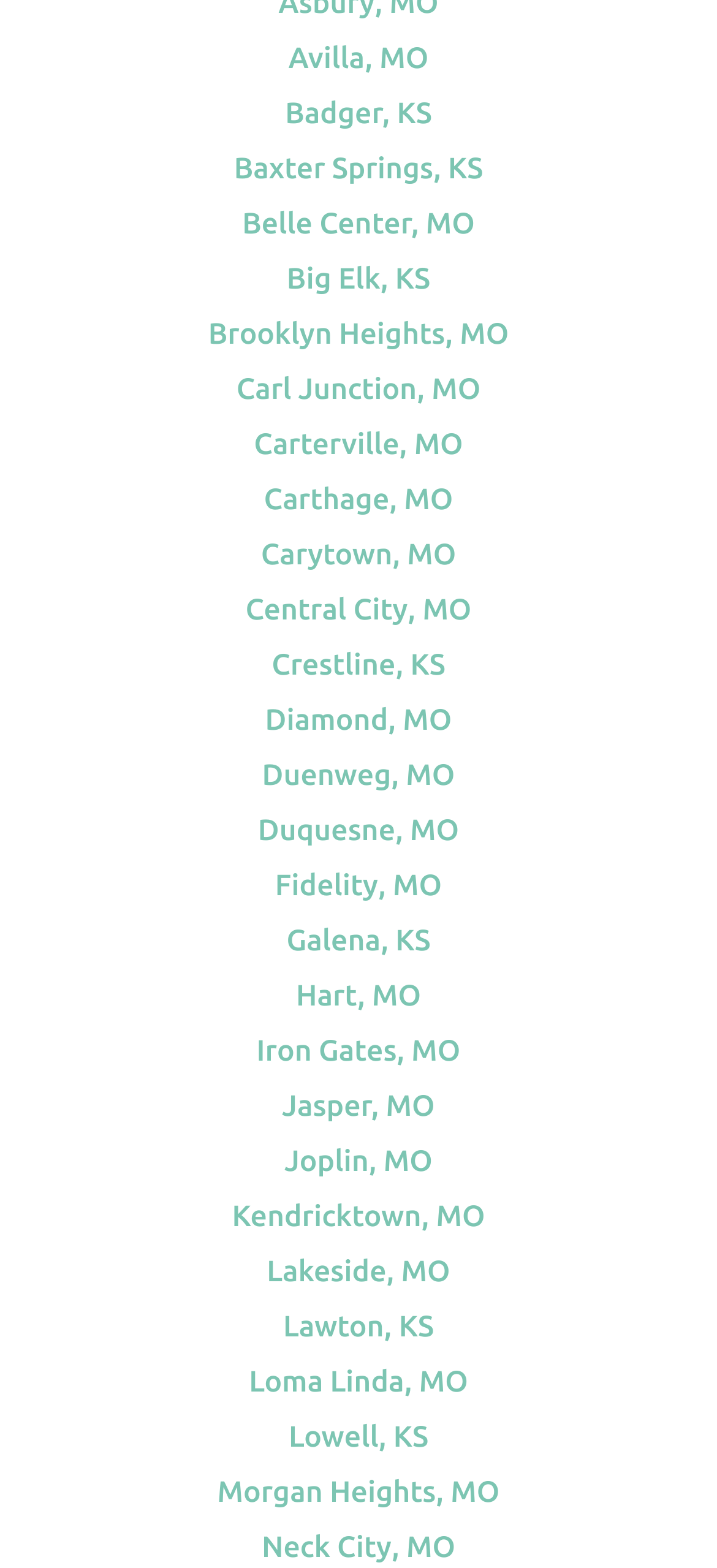Please locate the clickable area by providing the bounding box coordinates to follow this instruction: "view Belle Center, MO".

[0.338, 0.132, 0.662, 0.154]